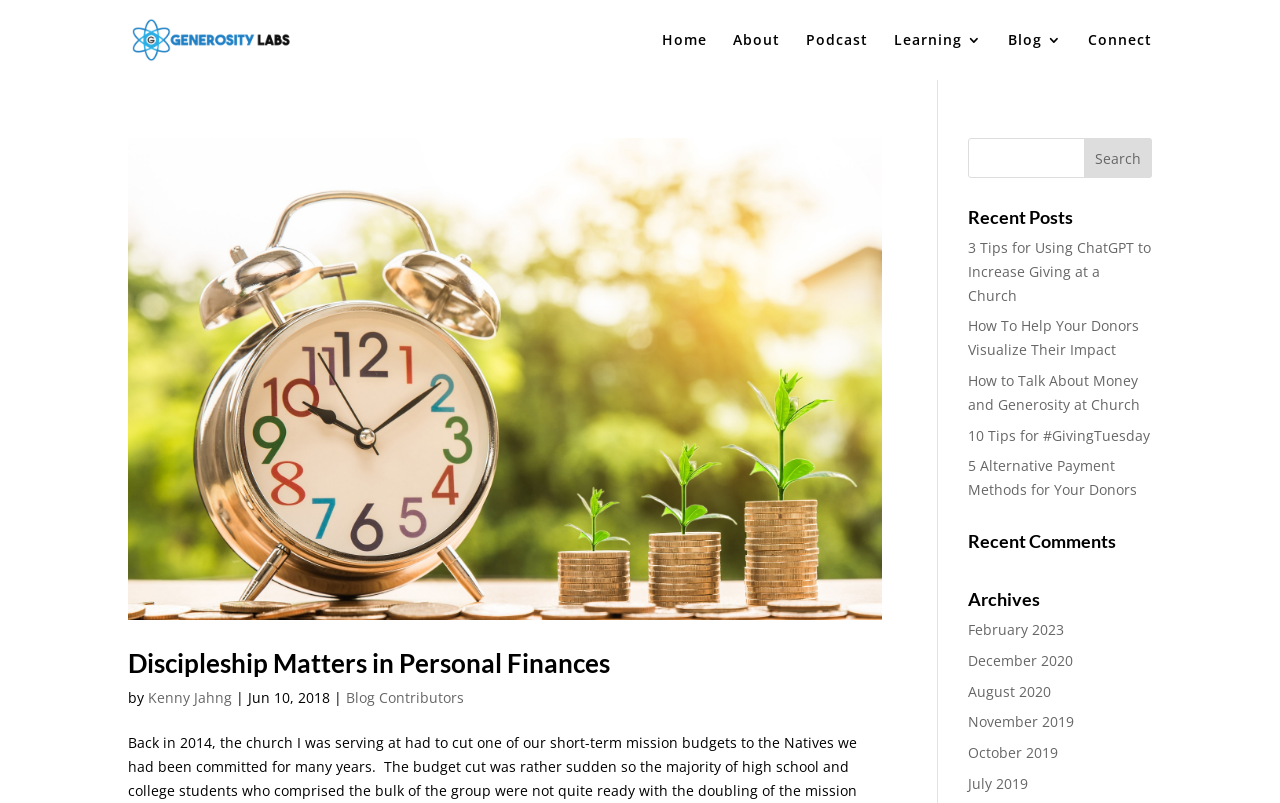From the webpage screenshot, predict the bounding box of the UI element that matches this description: "Discipleship Matters in Personal Finances".

[0.1, 0.806, 0.477, 0.846]